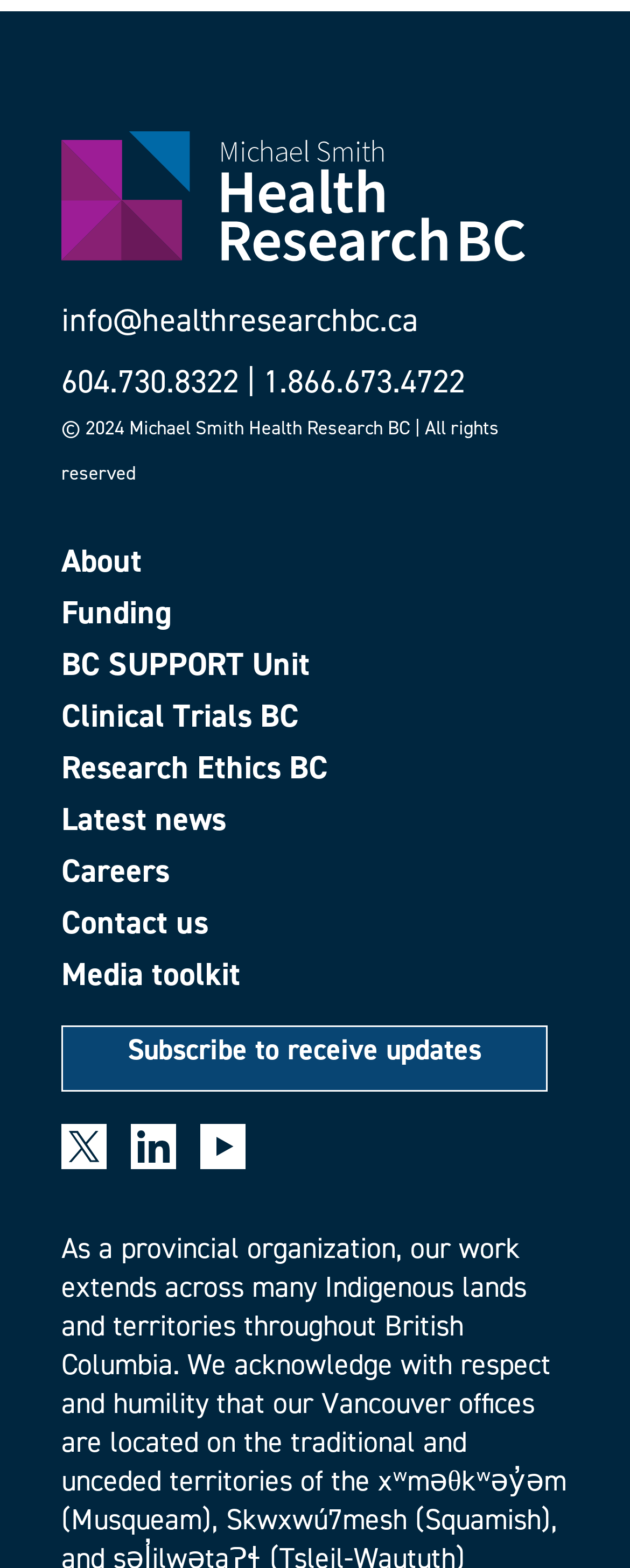Find and specify the bounding box coordinates that correspond to the clickable region for the instruction: "Click on About".

[0.097, 0.347, 0.903, 0.368]